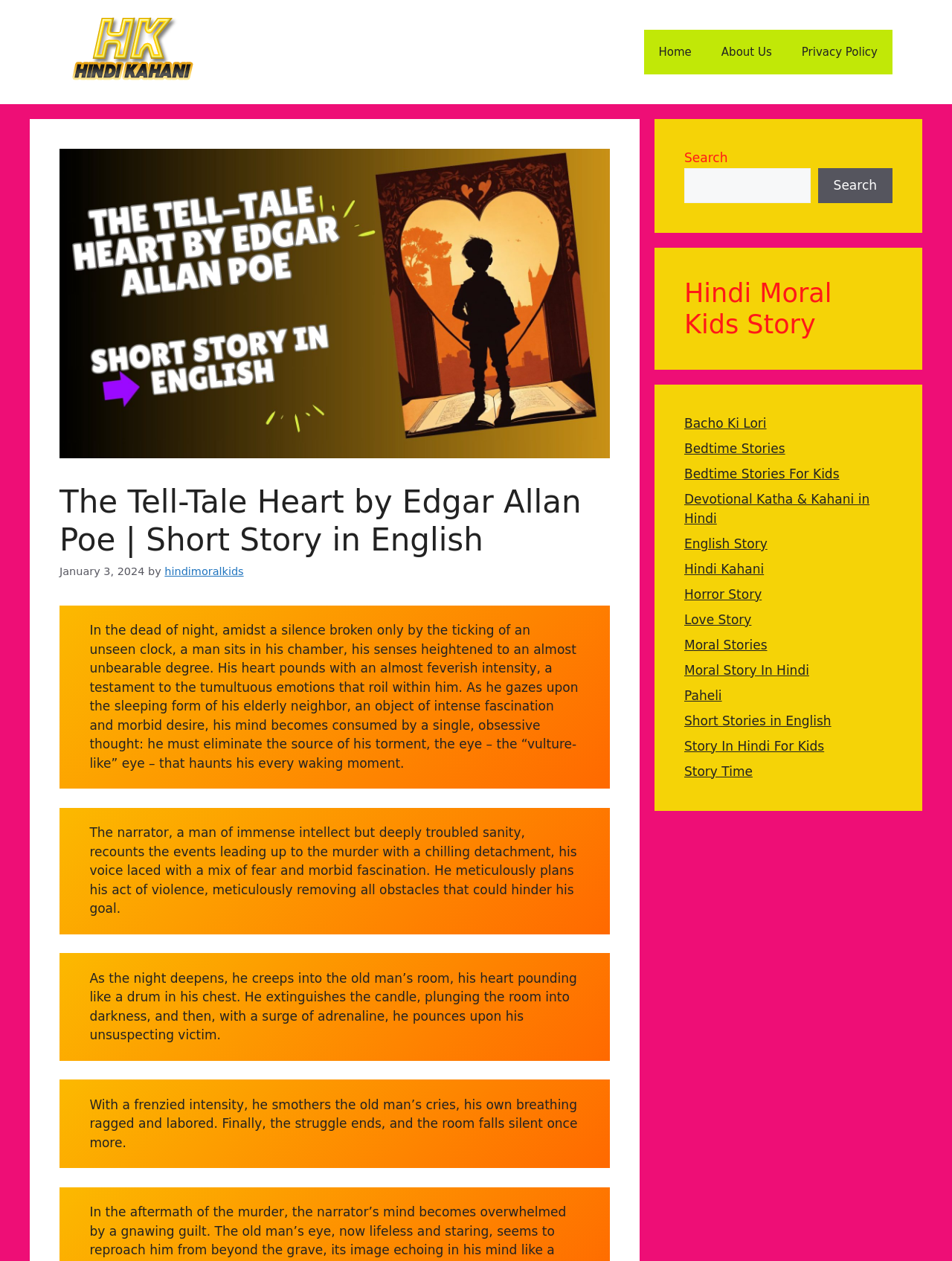Indicate the bounding box coordinates of the element that must be clicked to execute the instruction: "Click the '2023 年 1 月' link". The coordinates should be given as four float numbers between 0 and 1, i.e., [left, top, right, bottom].

None